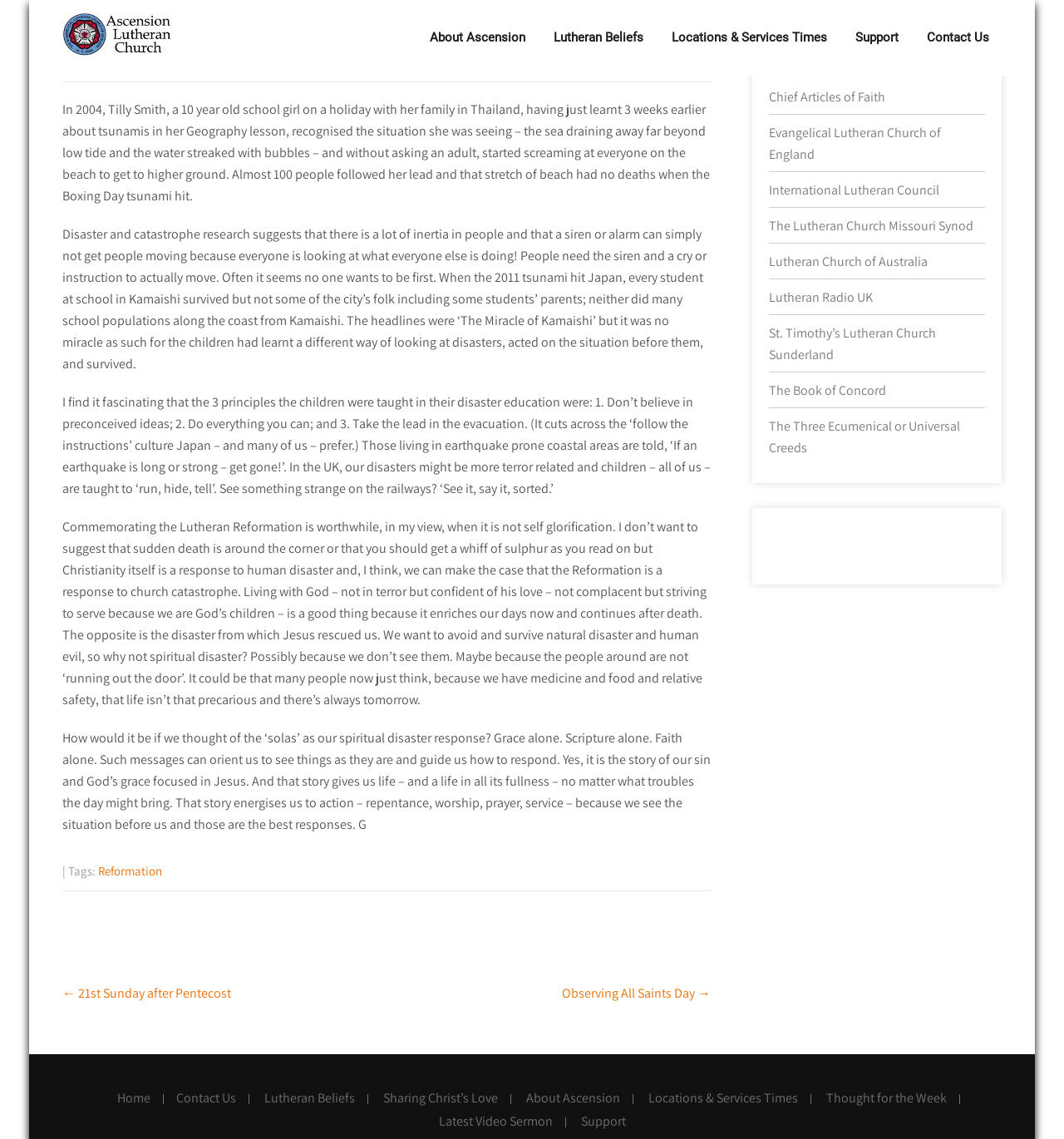What is the opposite of living with God?
Could you please answer the question thoroughly and with as much detail as possible?

According to the article, living with God is a good thing because it enriches our days now and continues after death, and the opposite of it is spiritual disaster, from which Jesus rescued us.